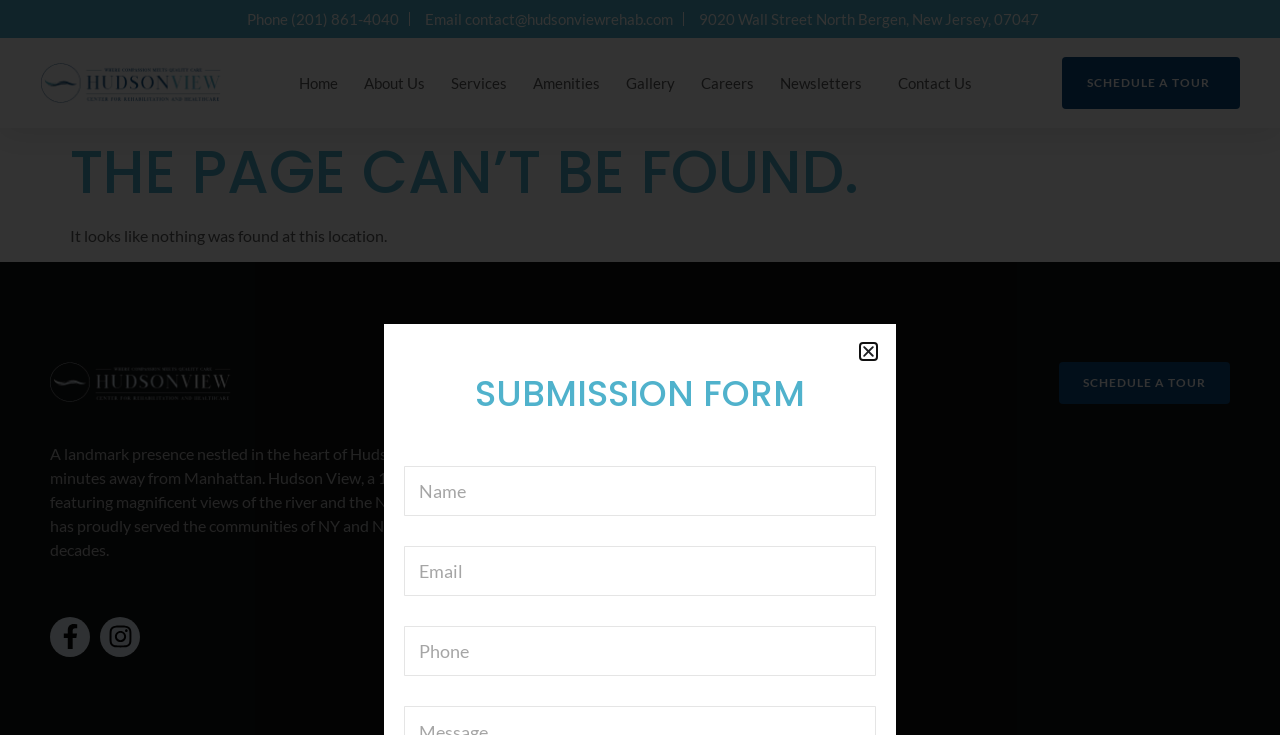Highlight the bounding box coordinates of the element that should be clicked to carry out the following instruction: "Click the Close button". The coordinates must be given as four float numbers ranging from 0 to 1, i.e., [left, top, right, bottom].

[0.673, 0.468, 0.684, 0.488]